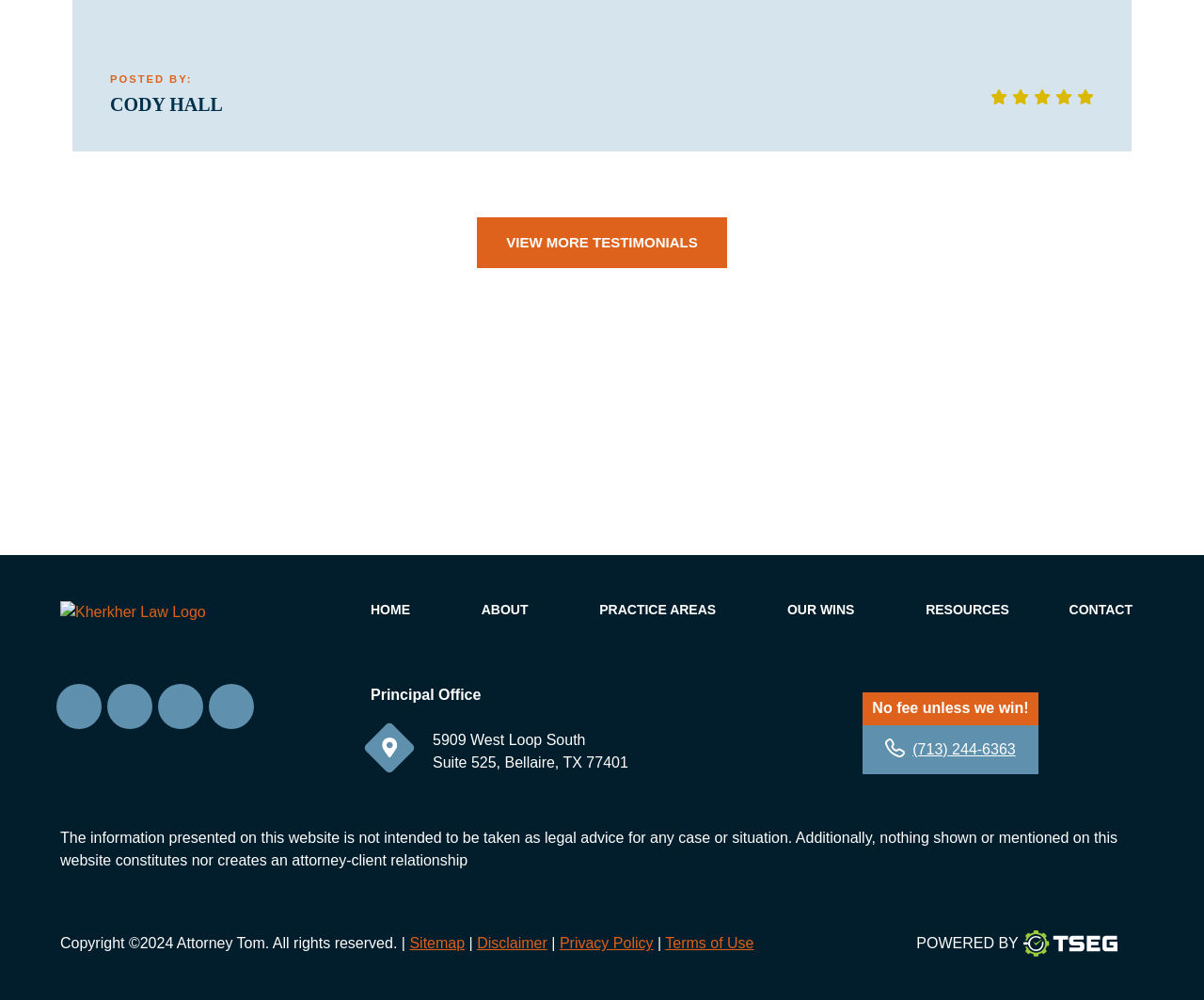Identify the bounding box coordinates of the part that should be clicked to carry out this instruction: "Go to home page".

[0.308, 0.602, 0.341, 0.618]